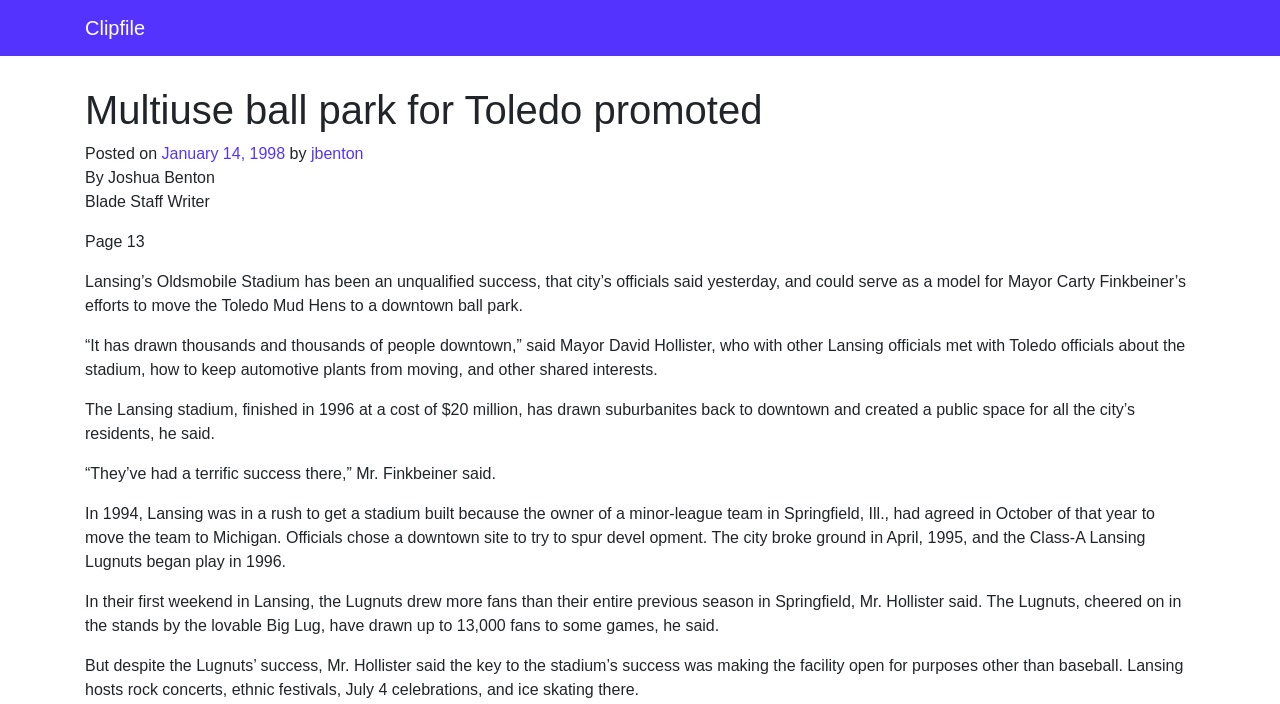Utilize the information from the image to answer the question in detail:
What is the maximum number of fans that have attended a Lugnuts game?

According to the article, the Lugnuts have drawn up to 13,000 fans to some games, as mentioned by Mr. Hollister.